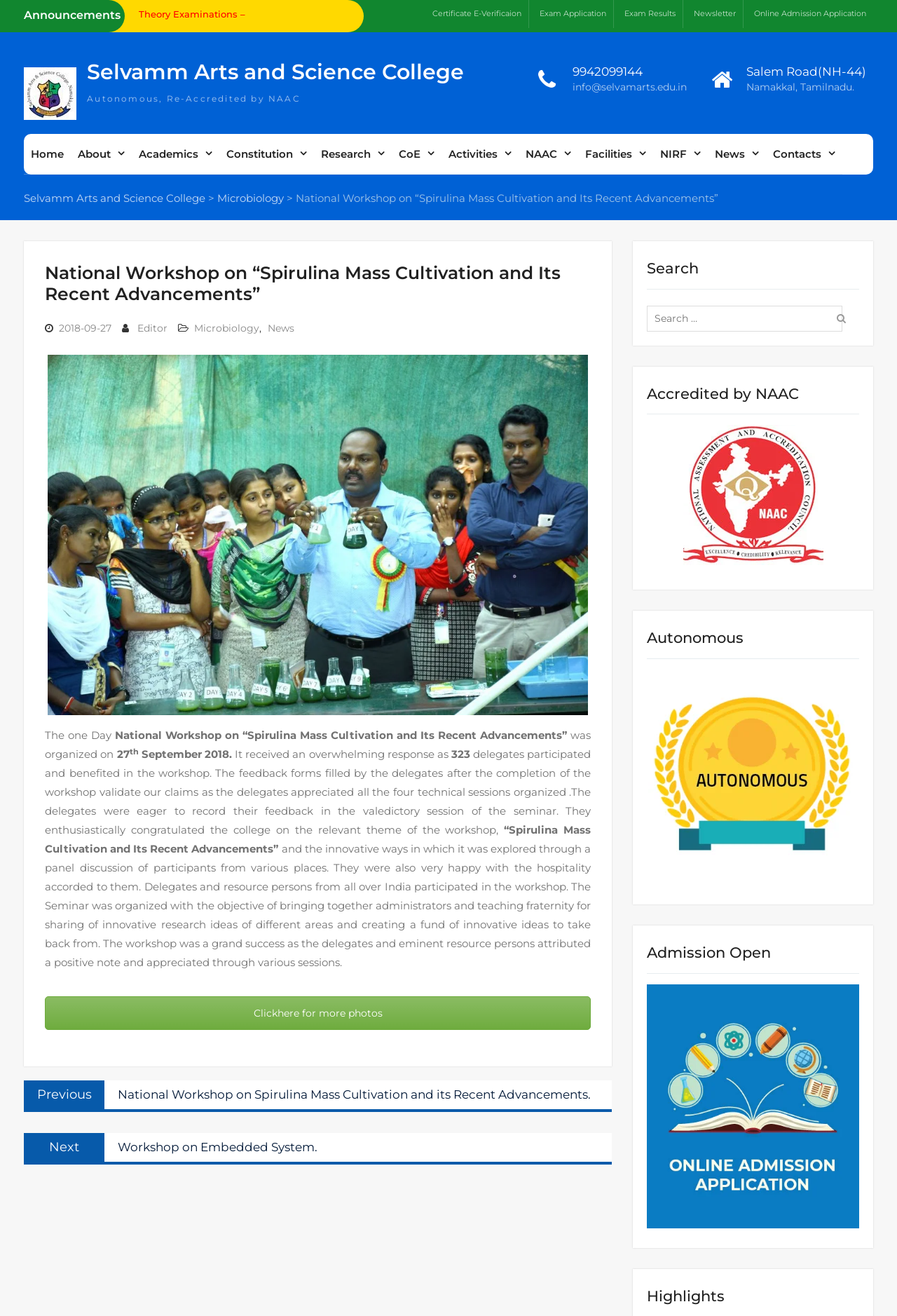Determine the coordinates of the bounding box that should be clicked to complete the instruction: "Navigate to the Home page". The coordinates should be represented by four float numbers between 0 and 1: [left, top, right, bottom].

[0.027, 0.102, 0.079, 0.133]